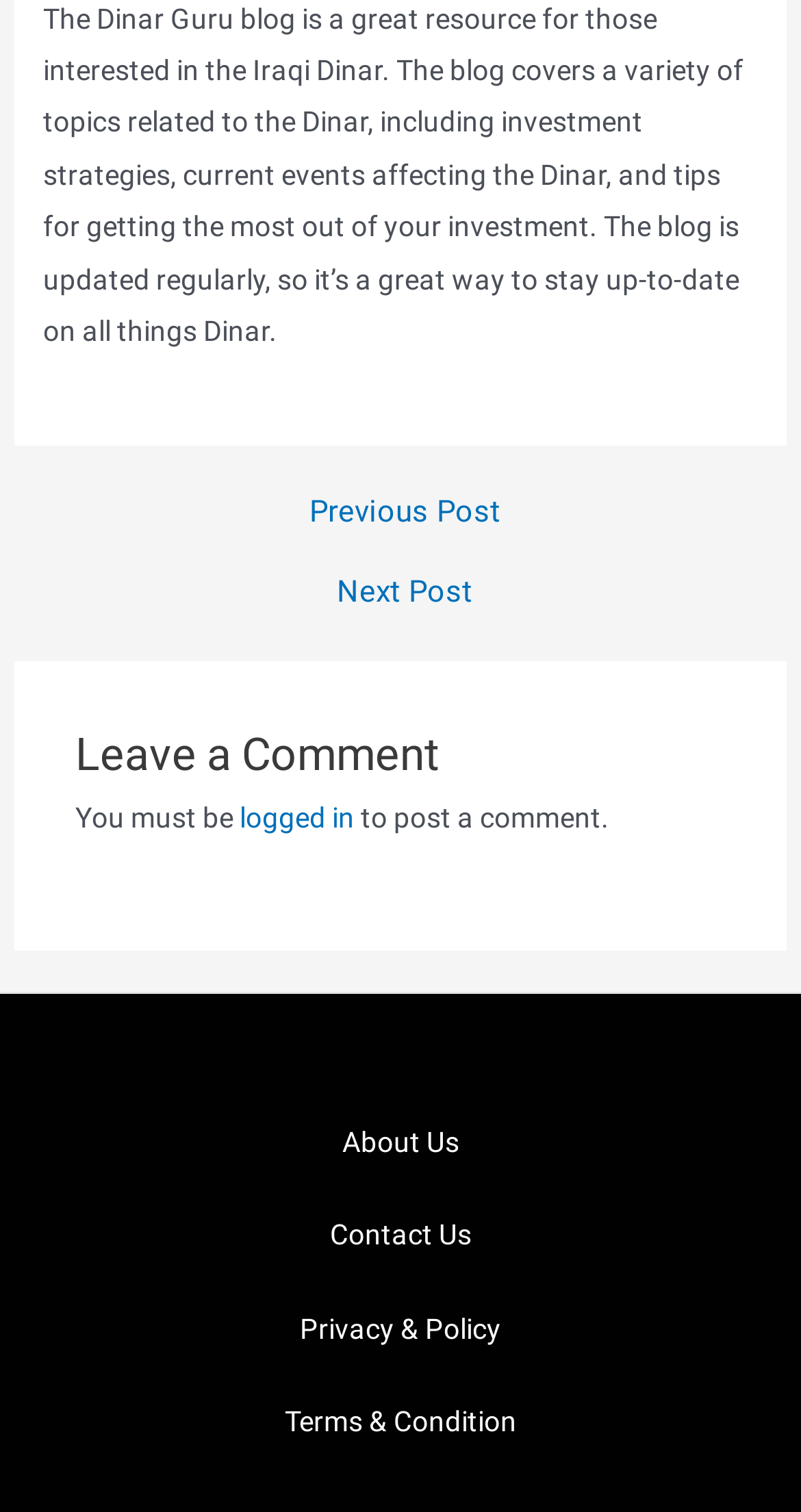What is the purpose of the 'Post navigation' section? Refer to the image and provide a one-word or short phrase answer.

To navigate posts